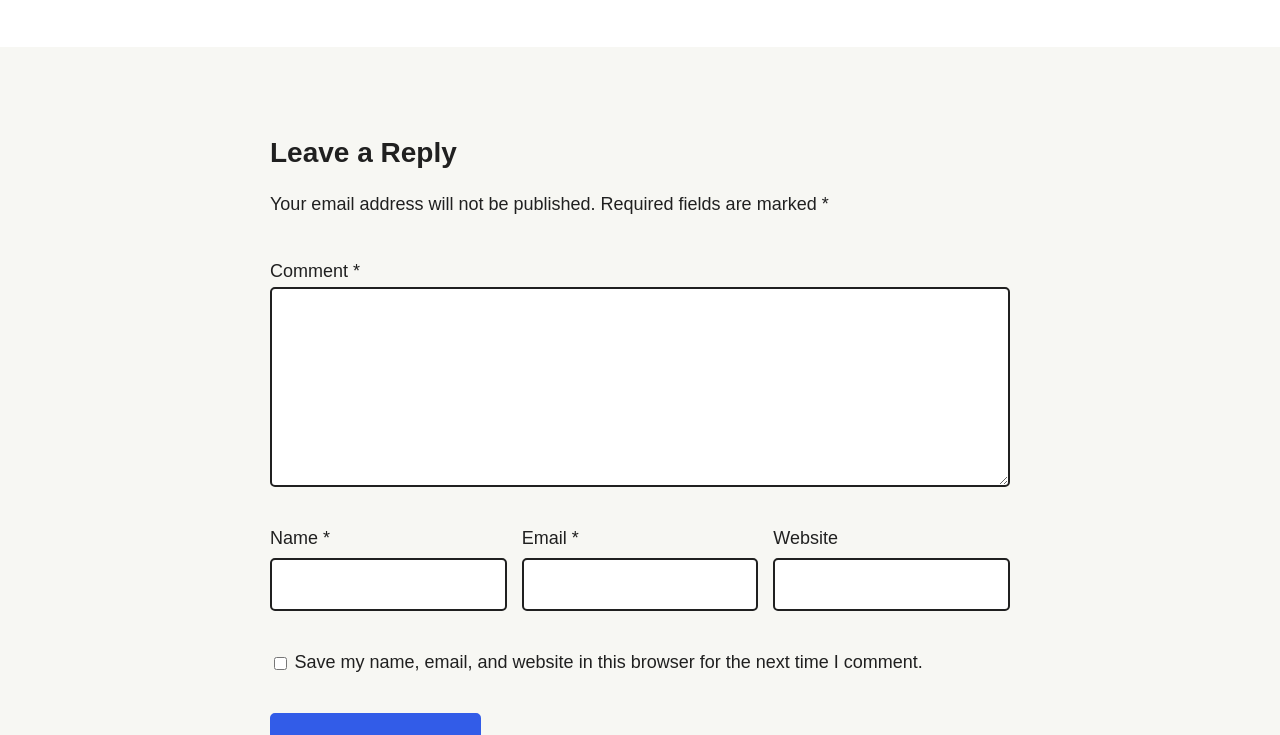Calculate the bounding box coordinates of the UI element given the description: "parent_node: Website name="url"".

[0.604, 0.759, 0.789, 0.831]